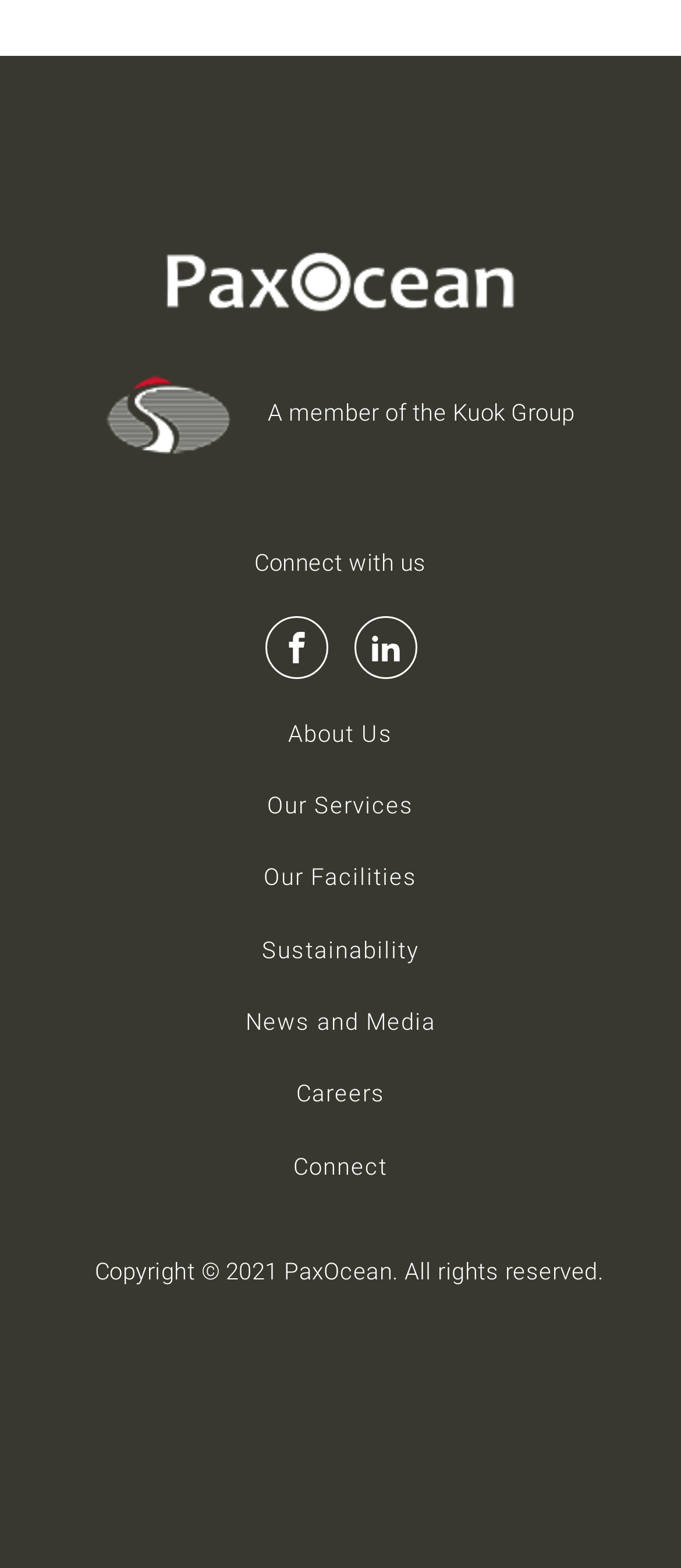What is the company's social media platform?
Please look at the screenshot and answer using one word or phrase.

Facebook